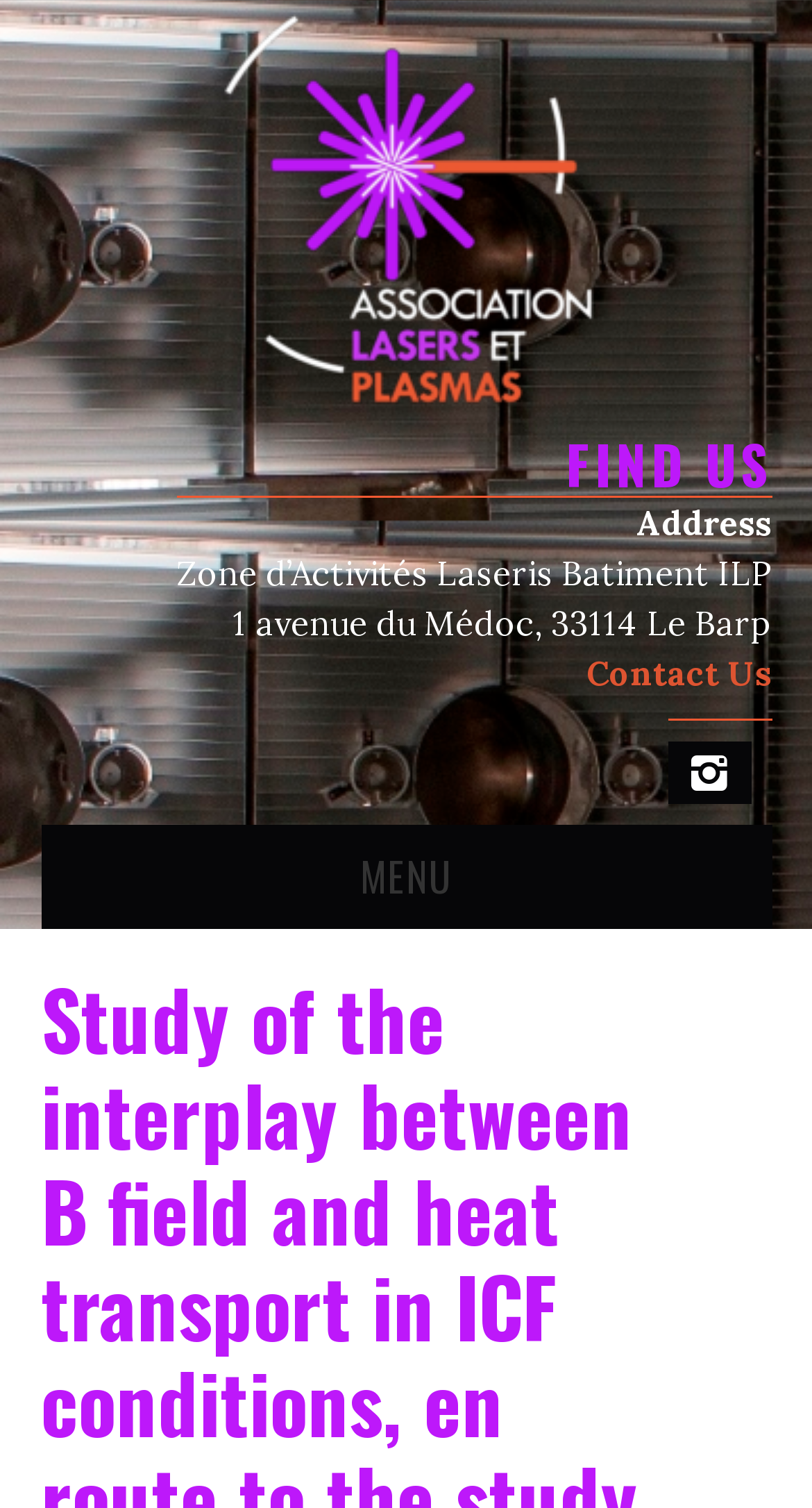How many links are there in the MENU section?
Based on the screenshot, provide your answer in one word or phrase.

6